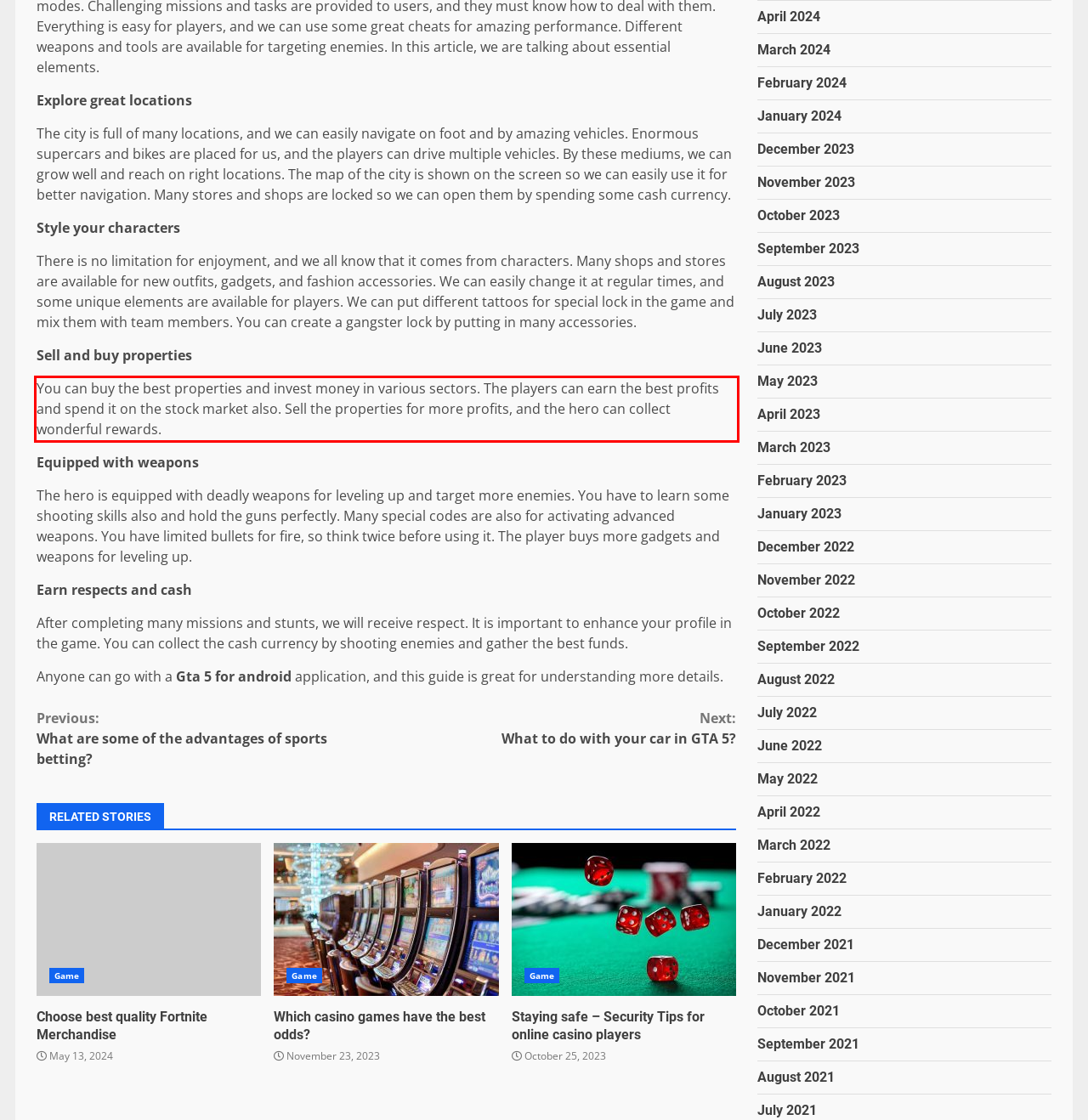Analyze the webpage screenshot and use OCR to recognize the text content in the red bounding box.

You can buy the best properties and invest money in various sectors. The players can earn the best profits and spend it on the stock market also. Sell the properties for more profits, and the hero can collect wonderful rewards.